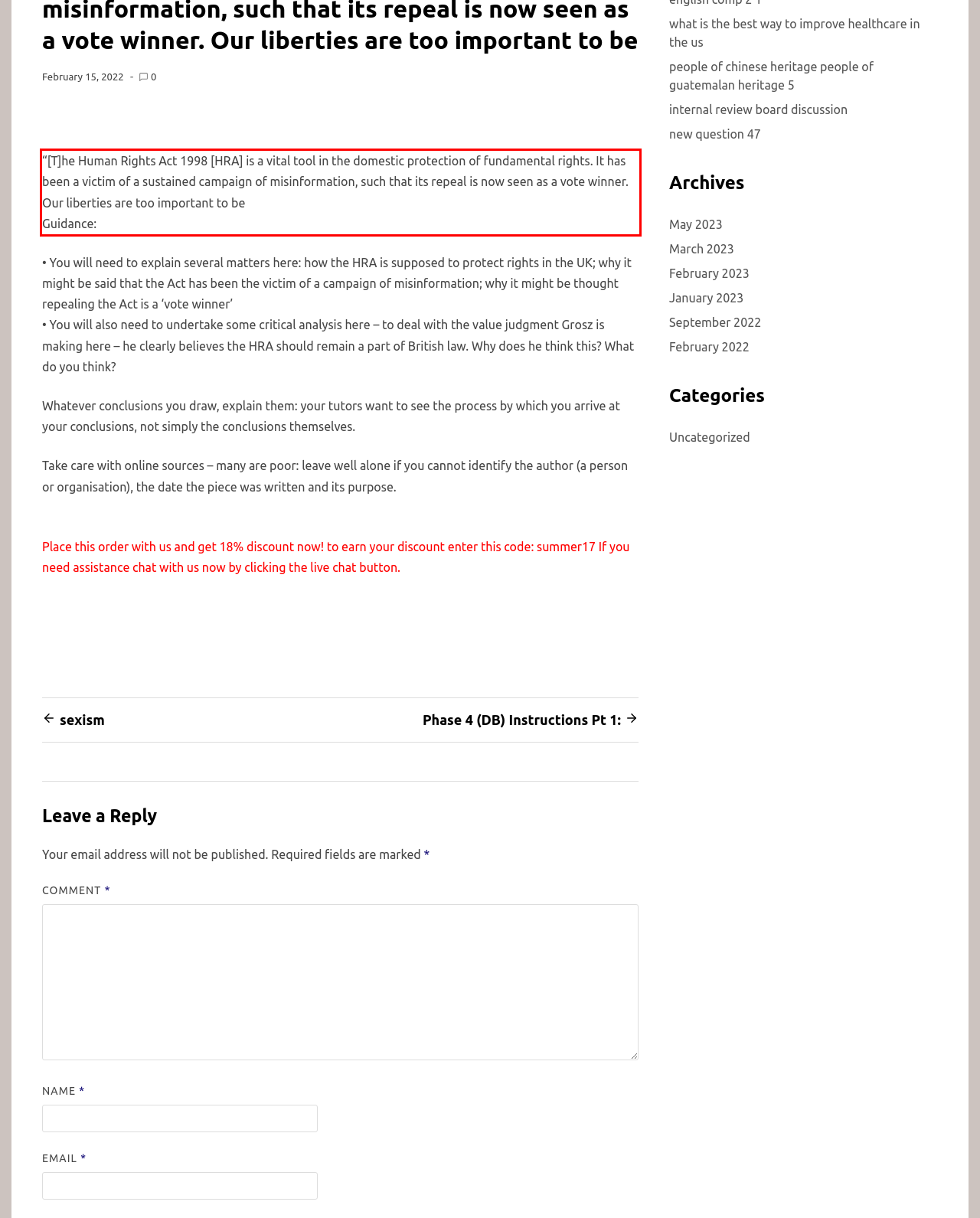Please extract the text content within the red bounding box on the webpage screenshot using OCR.

“[T]he Human Rights Act 1998 [HRA] is a vital tool in the domestic protection of fundamental rights. It has been a victim of a sustained campaign of misinformation, such that its repeal is now seen as a vote winner. Our liberties are too important to be Guidance: